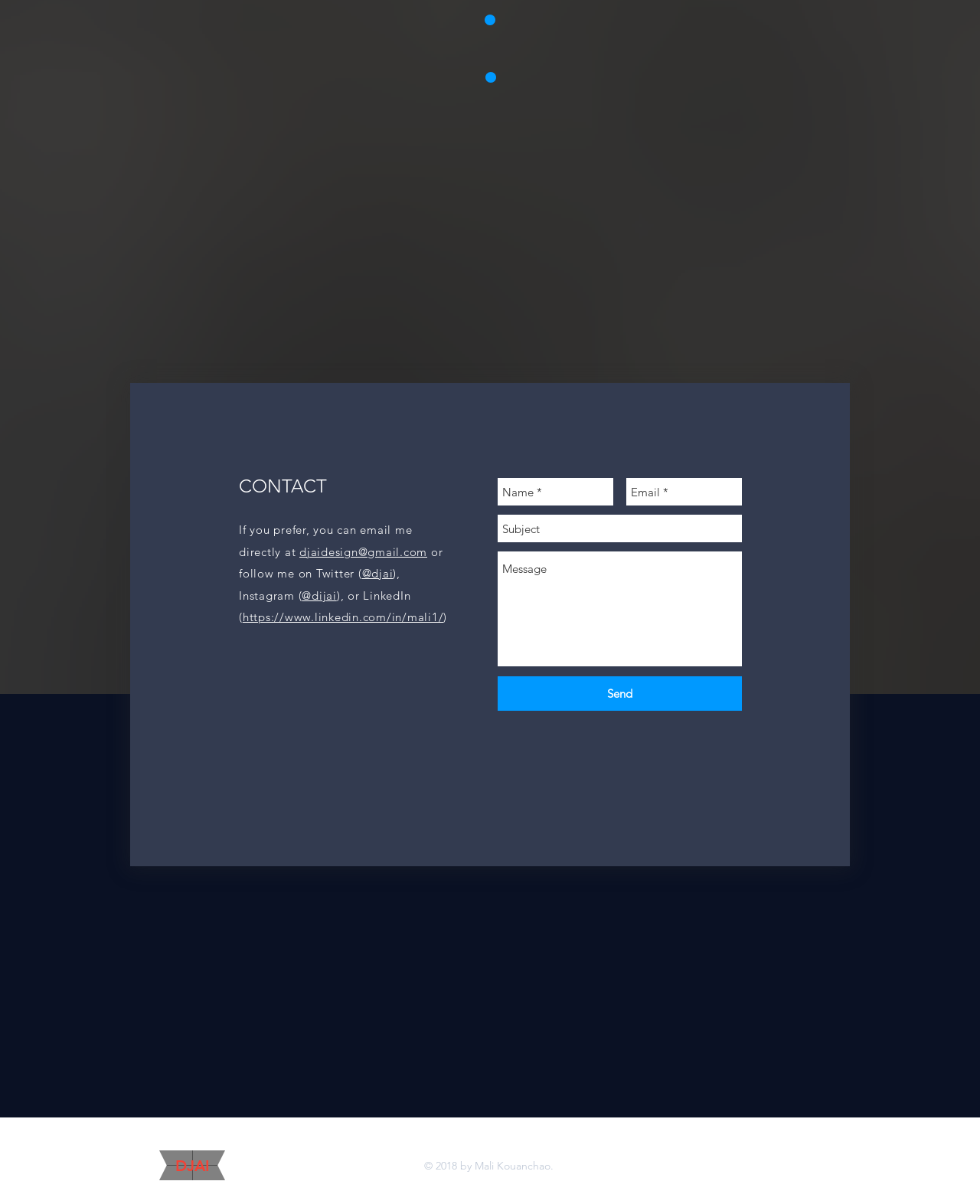Please determine the bounding box coordinates of the area that needs to be clicked to complete this task: 'Follow on Twitter'. The coordinates must be four float numbers between 0 and 1, formatted as [left, top, right, bottom].

[0.369, 0.47, 0.401, 0.482]